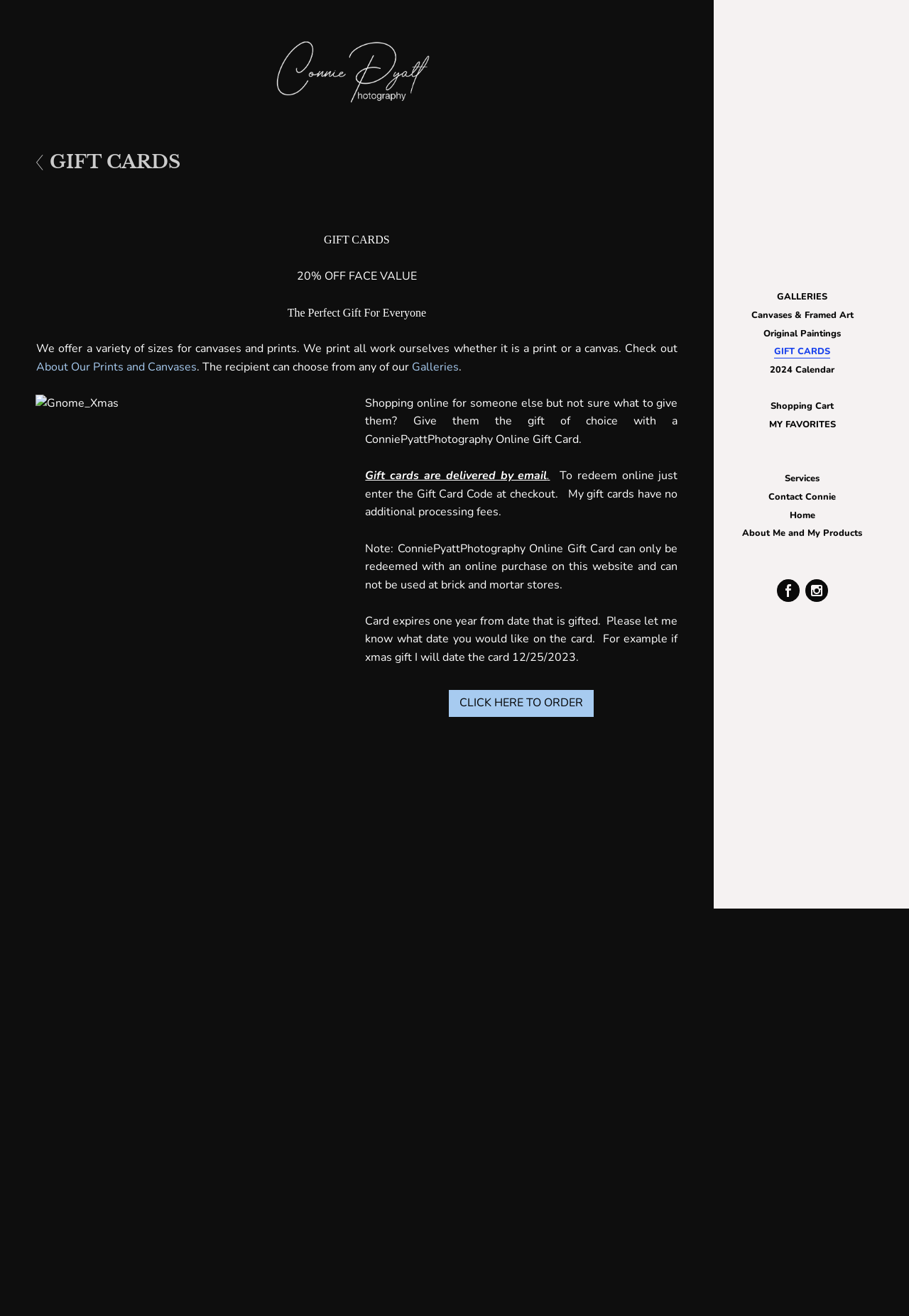Summarize the webpage in an elaborate manner.

The webpage is about gift cards from Connie Pyatt Photography. At the top left, there is a logo "Logo White" with a link to the website's homepage. Next to the logo, there is a heading "GIFT CARDS" in a larger font size. Below the heading, there are three lines of text: "GIFT CARDS", "20% OFF FACE VALUE", and "The Perfect Gift For Everyone".

On the left side of the page, there is a paragraph of text describing the gift cards, including the variety of sizes available for canvases and prints. There is also a link to "About Our Prints and Canvases" and another link to "Galleries". Below this text, there is an image of a gnome in a Christmas setting.

On the right side of the page, there is a section dedicated to the gift cards, with text explaining how they work, including the delivery method, redemption process, and expiration date. There is also a call-to-action link "CLICK HERE TO ORDER" to purchase a gift card.

At the top right of the page, there is a navigation menu with links to various sections of the website, including "GALLERIES", "Canvases & Framed Art", "Original Paintings", "GIFT CARDS", "2024 Calendar", "Shopping Cart", "MY FAVORITES", "Services", "Contact Connie", "Home", "About Me and My Products", and two social media links.